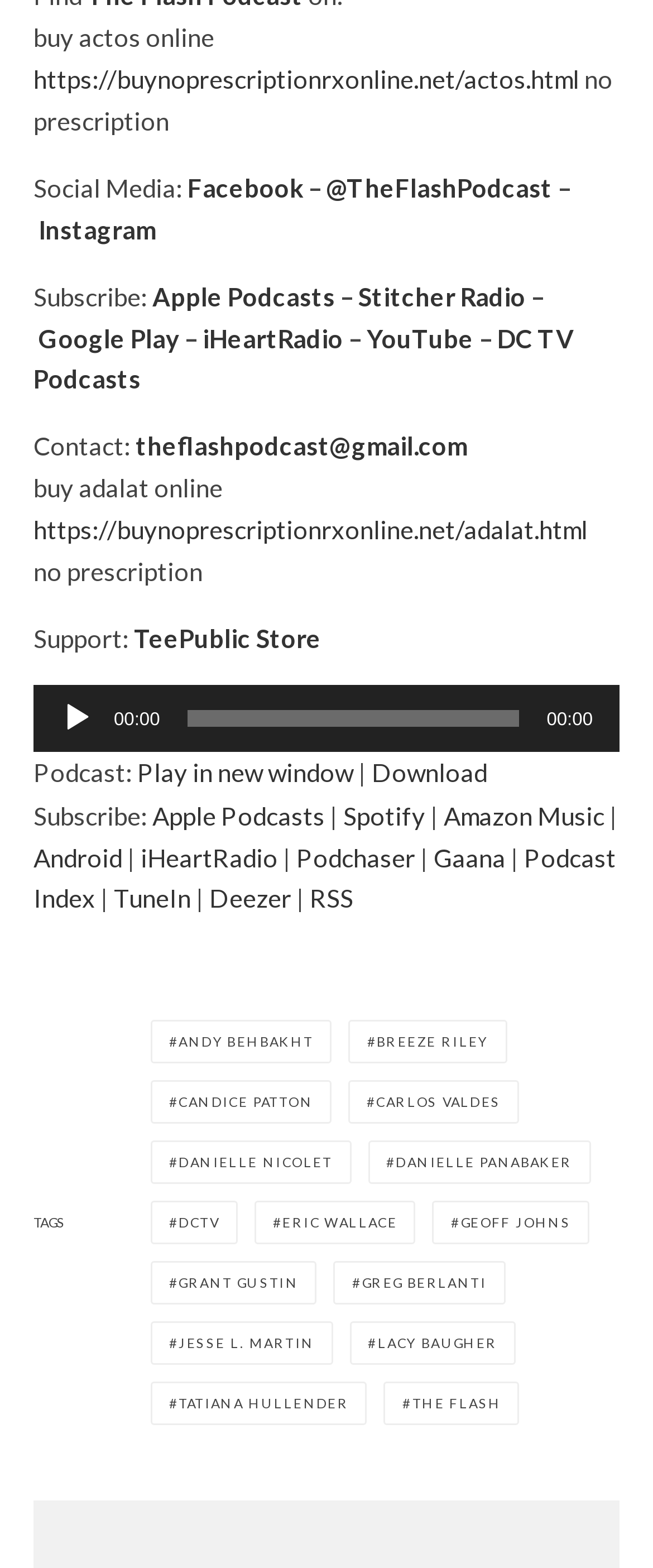Determine the bounding box coordinates for the area that should be clicked to carry out the following instruction: "Click on the 'buy actos online' link".

[0.051, 0.014, 0.328, 0.033]